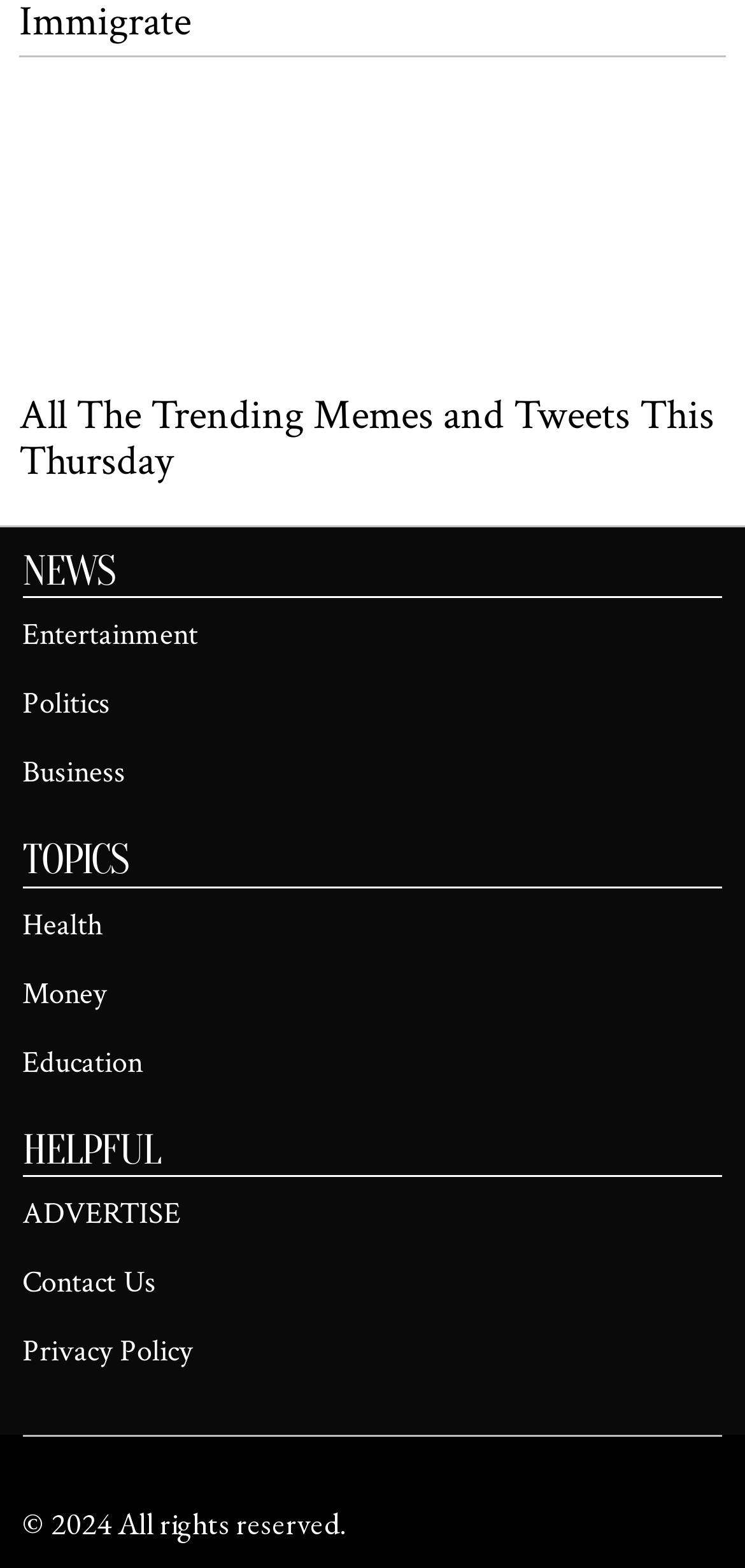Can you pinpoint the bounding box coordinates for the clickable element required for this instruction: "explore health topics"? The coordinates should be four float numbers between 0 and 1, i.e., [left, top, right, bottom].

[0.03, 0.577, 0.138, 0.603]